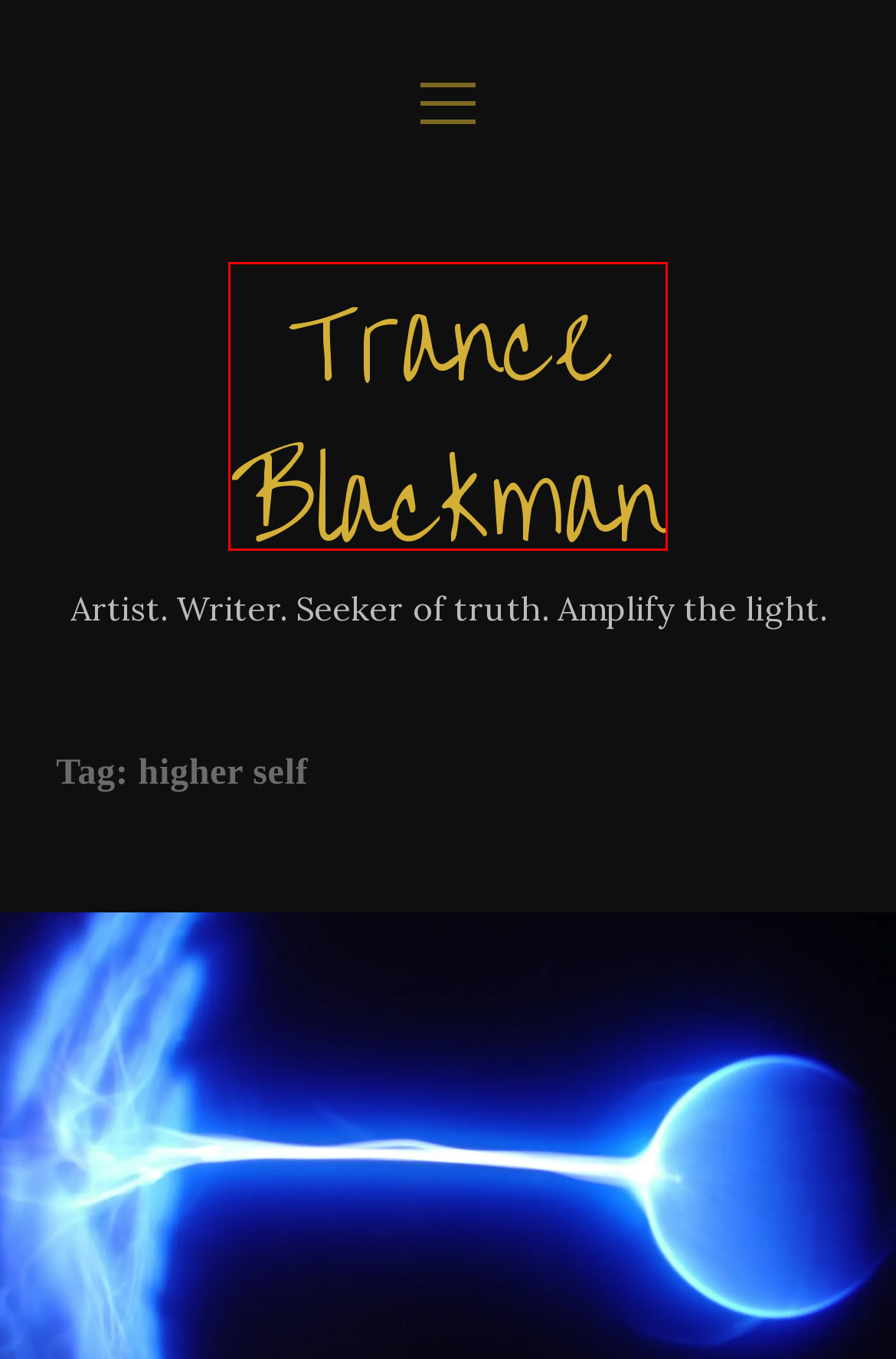You have a screenshot of a webpage with a red bounding box around an element. Identify the webpage description that best fits the new page that appears after clicking the selected element in the red bounding box. Here are the candidates:
A. Part of the Story… – Trance Blackman
B. A Sovereign State of Mind – Trance Blackman
C. Visuals – Trance Blackman
D. Journal – Trance Blackman
E. Music – Trance Blackman
F. Trance Blackman – Artist. Writer. Seeker of truth. Amplify the light.
G. Voices – Trance Blackman
H. The 5 Pillars of Strength – Trance Blackman

F